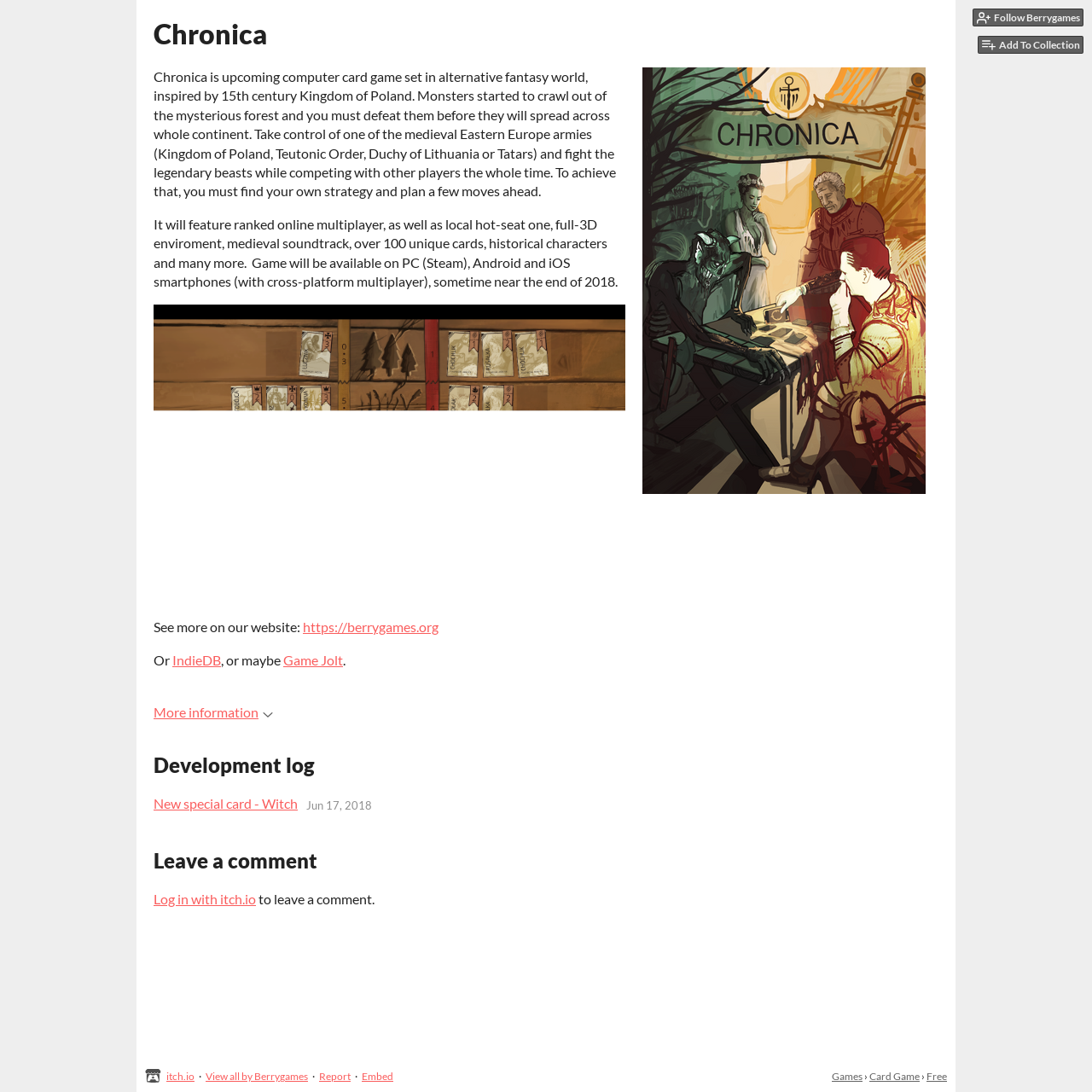What is the expected release platform for the game?
Please give a well-detailed answer to the question.

The description of the game mentions that it will be available on 'PC (Steam), Android and iOS smartphones', which indicates the expected release platforms for the game.